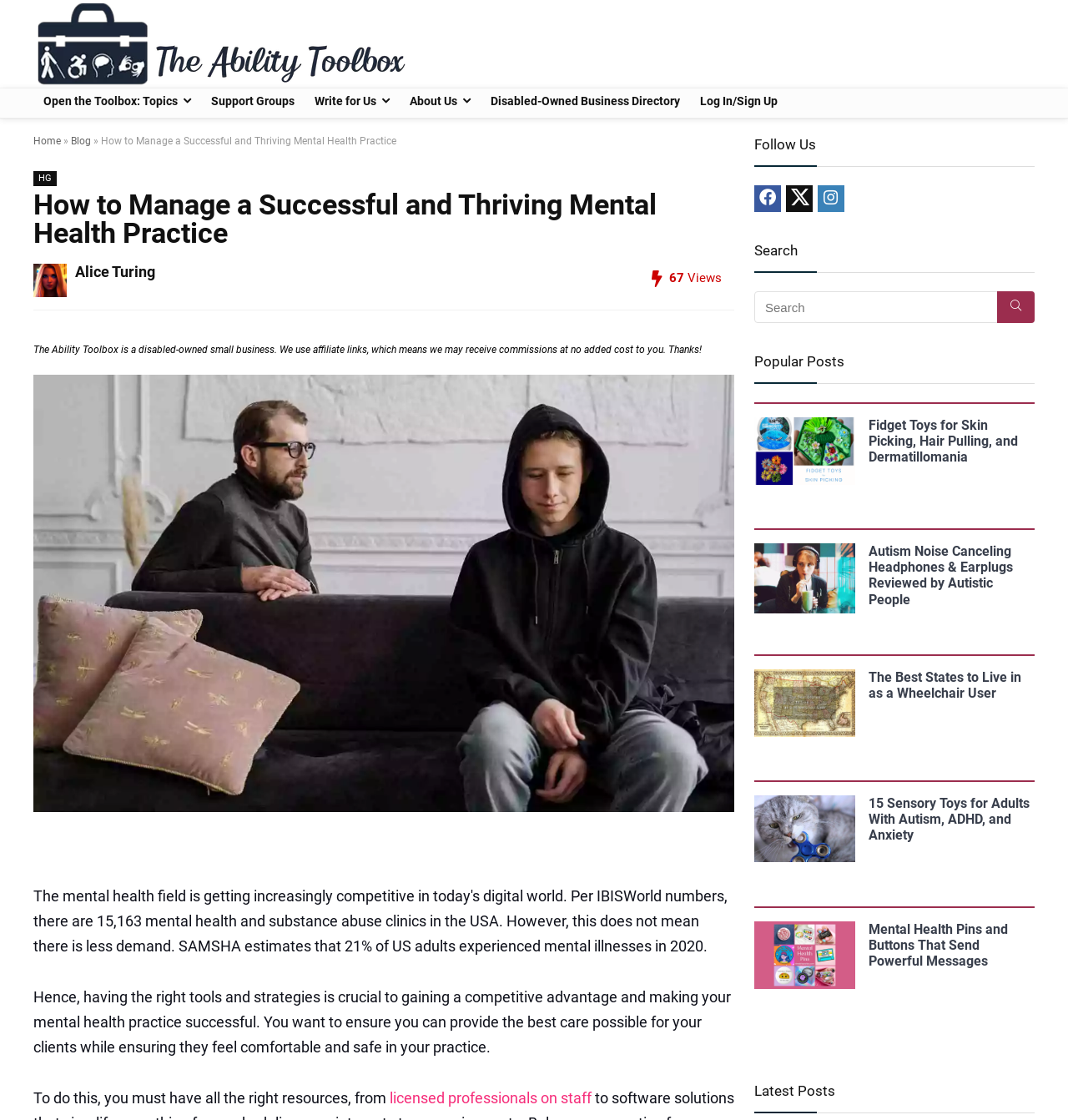Extract the top-level heading from the webpage and provide its text.

How to Manage a Successful and Thriving Mental Health Practice